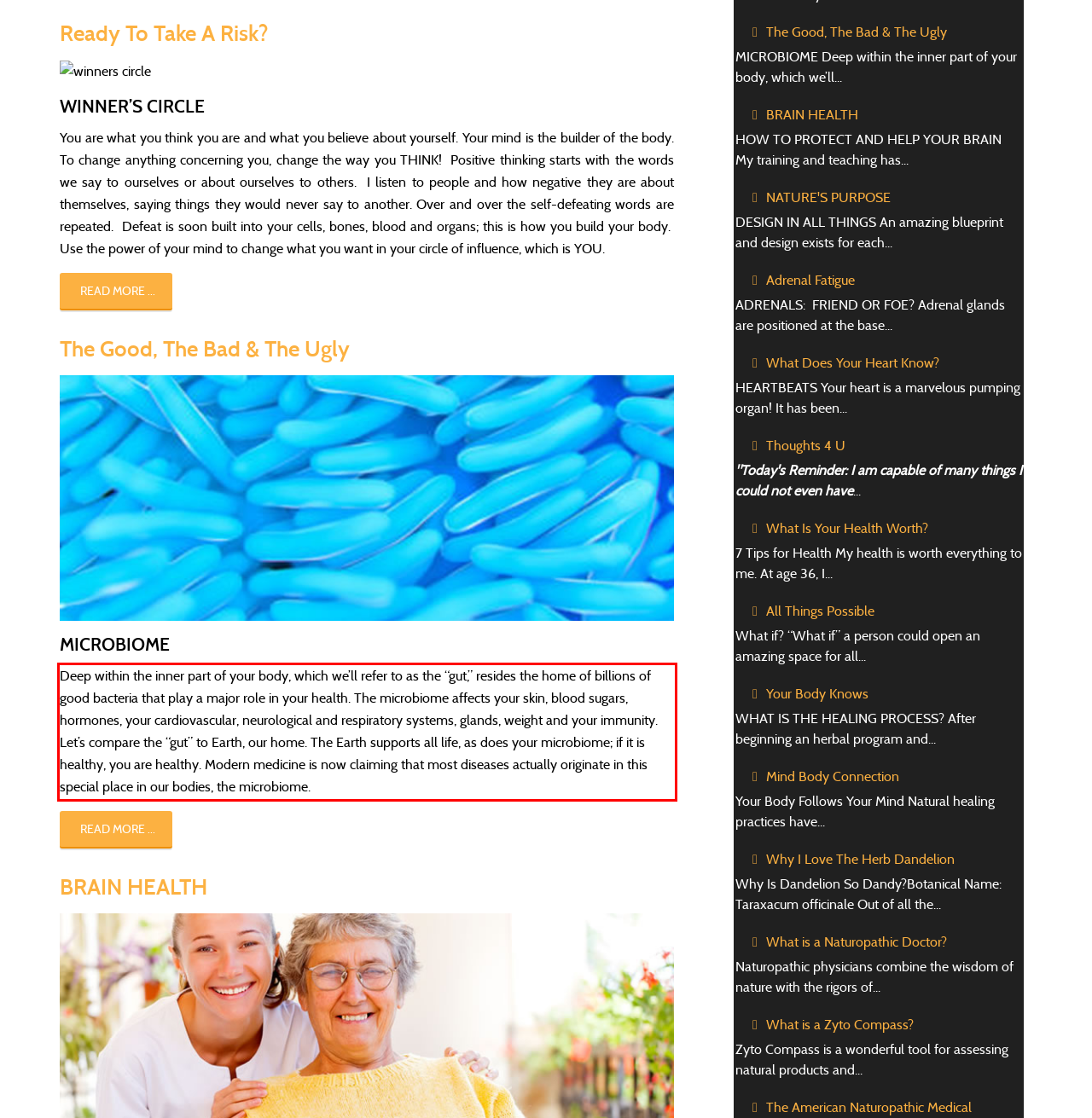Please analyze the provided webpage screenshot and perform OCR to extract the text content from the red rectangle bounding box.

Deep within the inner part of your body, which we’ll refer to as the “gut,” resides the home of billions of good bacteria that play a major role in your health. The microbiome affects your skin, blood sugars, hormones, your cardiovascular, neurological and respiratory systems, glands, weight and your immunity. Let’s compare the “gut” to Earth, our home. The Earth supports all life, as does your microbiome; if it is healthy, you are healthy. Modern medicine is now claiming that most diseases actually originate in this special place in our bodies, the microbiome.